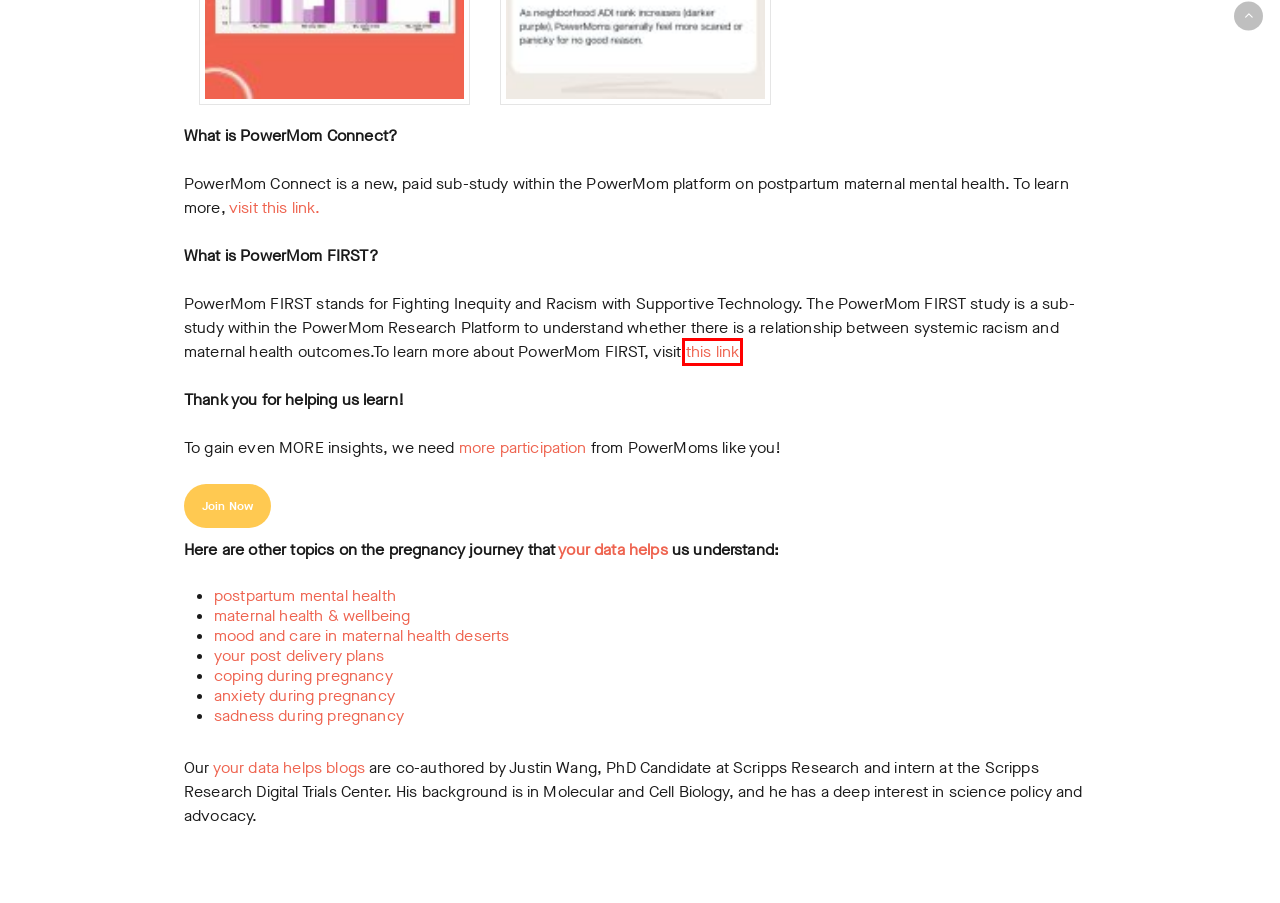Provided is a screenshot of a webpage with a red bounding box around an element. Select the most accurate webpage description for the page that appears after clicking the highlighted element. Here are the candidates:
A. Your Data Helps Us Understand: maternal health and wellbeing - POWERMOM
B. Your Data Helps Us Understand: mood and care in maternal health deserts - POWERMOM
C. Sadness During Pregnancy by Neighborhoods - POWERMOM
D. PowerMom First: a study on systemic racism and maternal health outcomes
E. Paid research study on postpartum mental health
F. Your Data Helps Us Understand: postpartum mental health - POWERMOM
G. Anxiety during Pregnancy by Race - POWERMOM % %
H. Differences in Coping During Pregnancy by Age - POWERMOM

D